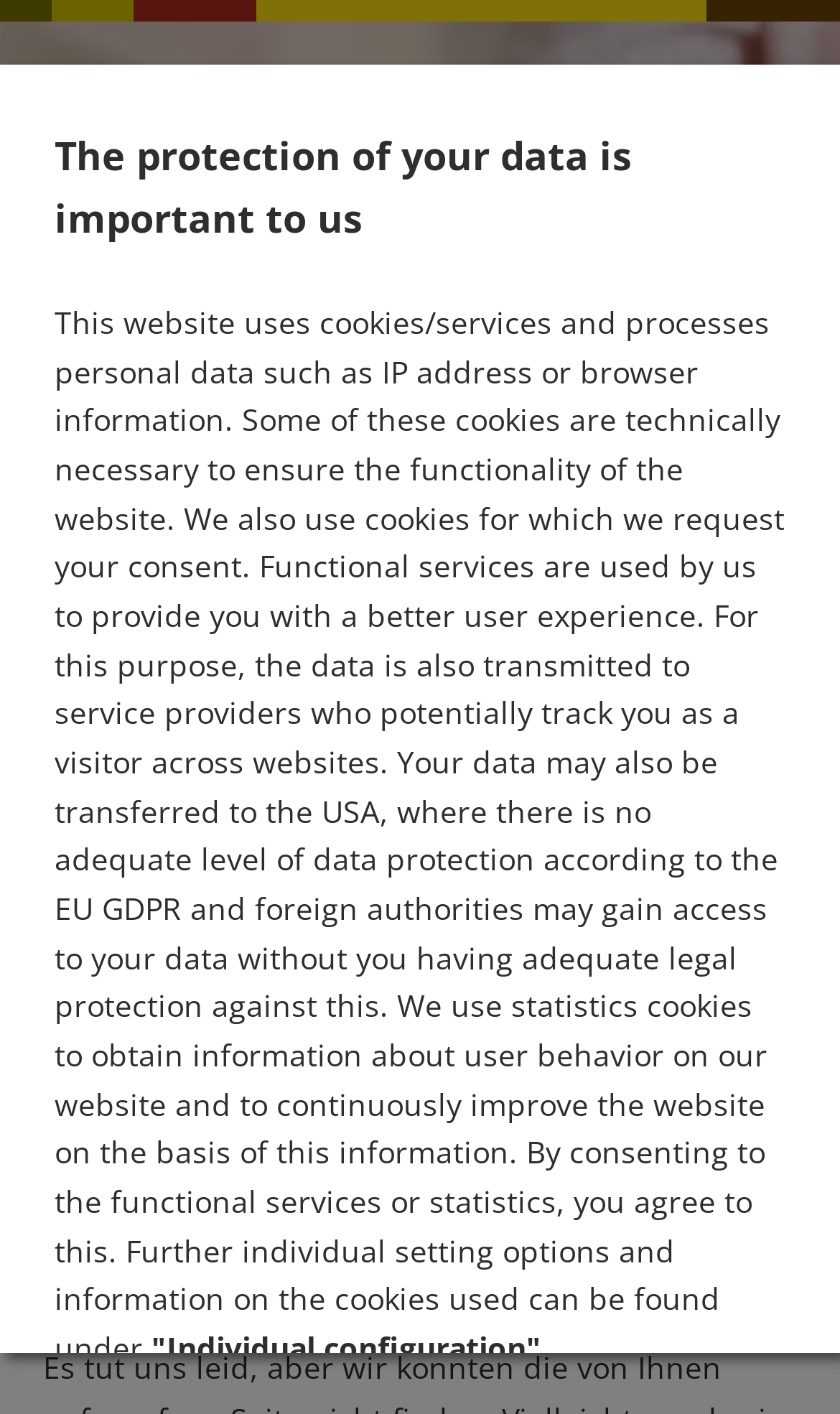Illustrate the webpage thoroughly, mentioning all important details.

This webpage appears to be an error page, specifically a 404 error page, with a focus on data protection and cookie consent. At the top of the page, there is a dialog box with a title "cookieconsent" that takes up most of the screen. Within this dialog box, there are two blocks of text. The first block explains the importance of data protection, and the second block provides a lengthy description of the website's use of cookies, including functional services, statistics, and data transmission to service providers.

Below the dialog box, there is a navigation section with a home logo and a link to the homepage. To the right of the navigation section, there is a language selection option with a link to the German version of the website, indicated by the "DE" text.

Further down the page, there is a heading that reads "UUPS – Ihre Seite wurde nicht gefunden", which translates to "UUPS – Your page was not found". This heading is centered on the page and takes up a significant amount of space.